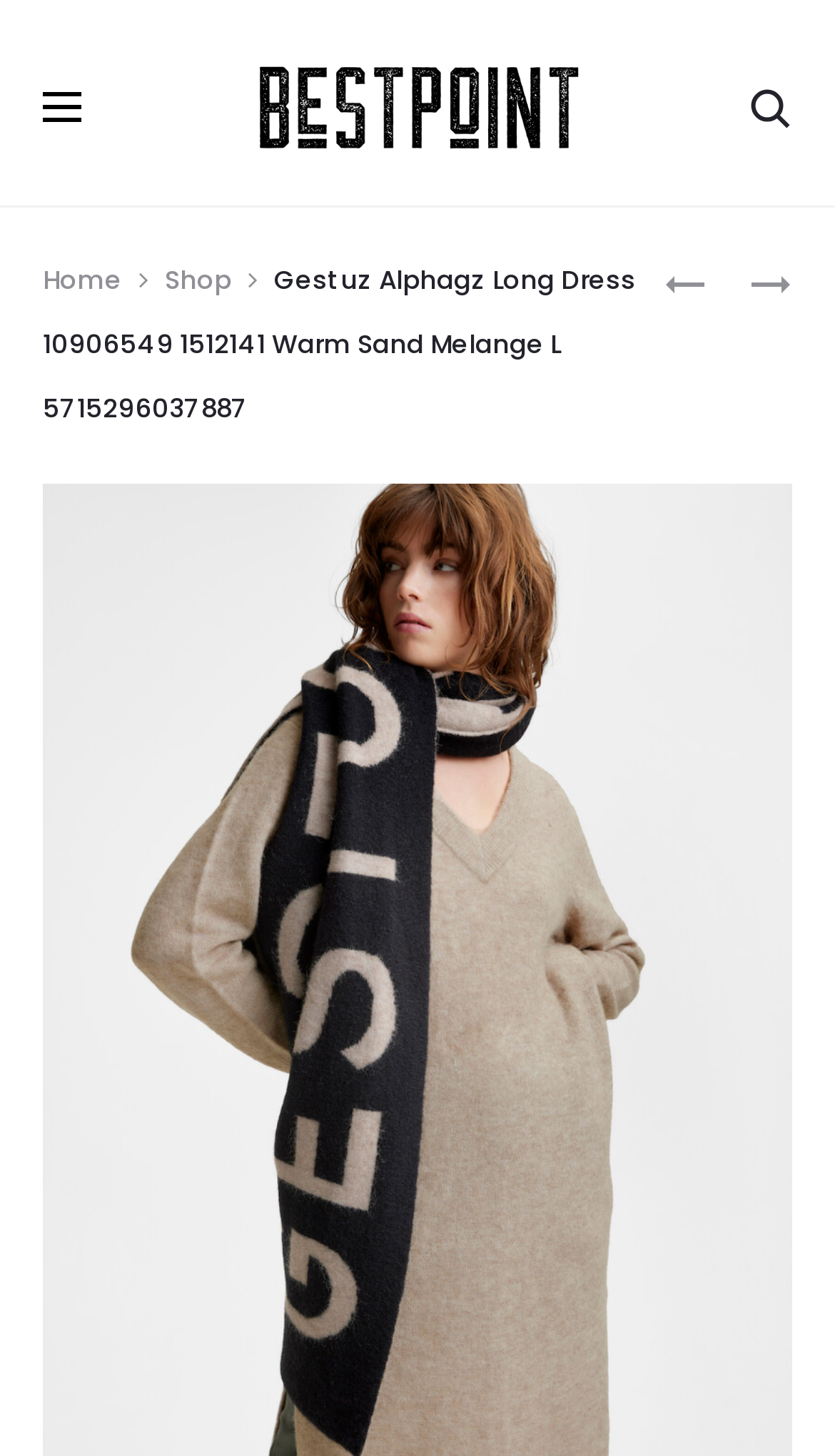What is the name of the product?
Using the information from the image, answer the question thoroughly.

The product name can be found in the static text element with the longest text, which is 'Gestuz Alphagz Long Dress 10906549 1512141 Warm Sand Melange L 5715296037887'. The name of the product is the first part of this text, which is 'Gestuz Alphagz Long Dress'.